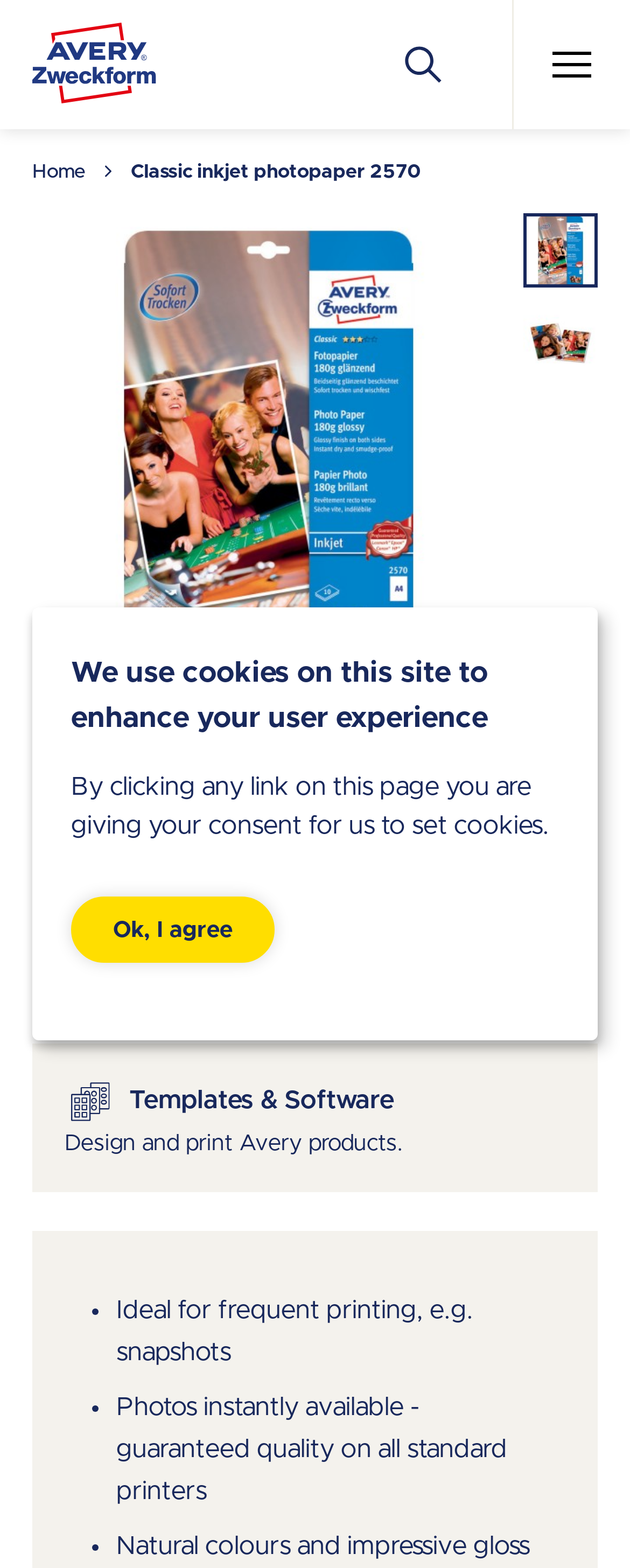Describe all visible elements and their arrangement on the webpage.

This webpage is about Avery Zweckform's classic 180g inkjet photo paper in A4 size. At the top left, there is a link to skip to the main content, followed by a link to go to the homepage. On the top right, there is a mobile search button and a menu button. 

Below the top navigation, there is a breadcrumb navigation section with a link to the homepage and a static text displaying the product name "Classic inkjet photopaper 2570". 

The main content area is divided into two sections. On the left, there is a section with a heading displaying the product name and details, including the SKU number and content. Below this section, there are four articles, each containing an image. These images are positioned side by side, taking up most of the width of the page.

On the right side of the main content area, there is a section with a link to templates and software design, followed by a list of three bullet points describing the product's features, such as ideal for frequent printing and guaranteed quality on all standard printers.

At the bottom of the page, there is a notification section with a static text about using cookies on the site, followed by a static text explaining the consent for setting cookies, and finally an "Ok, I agree" button.